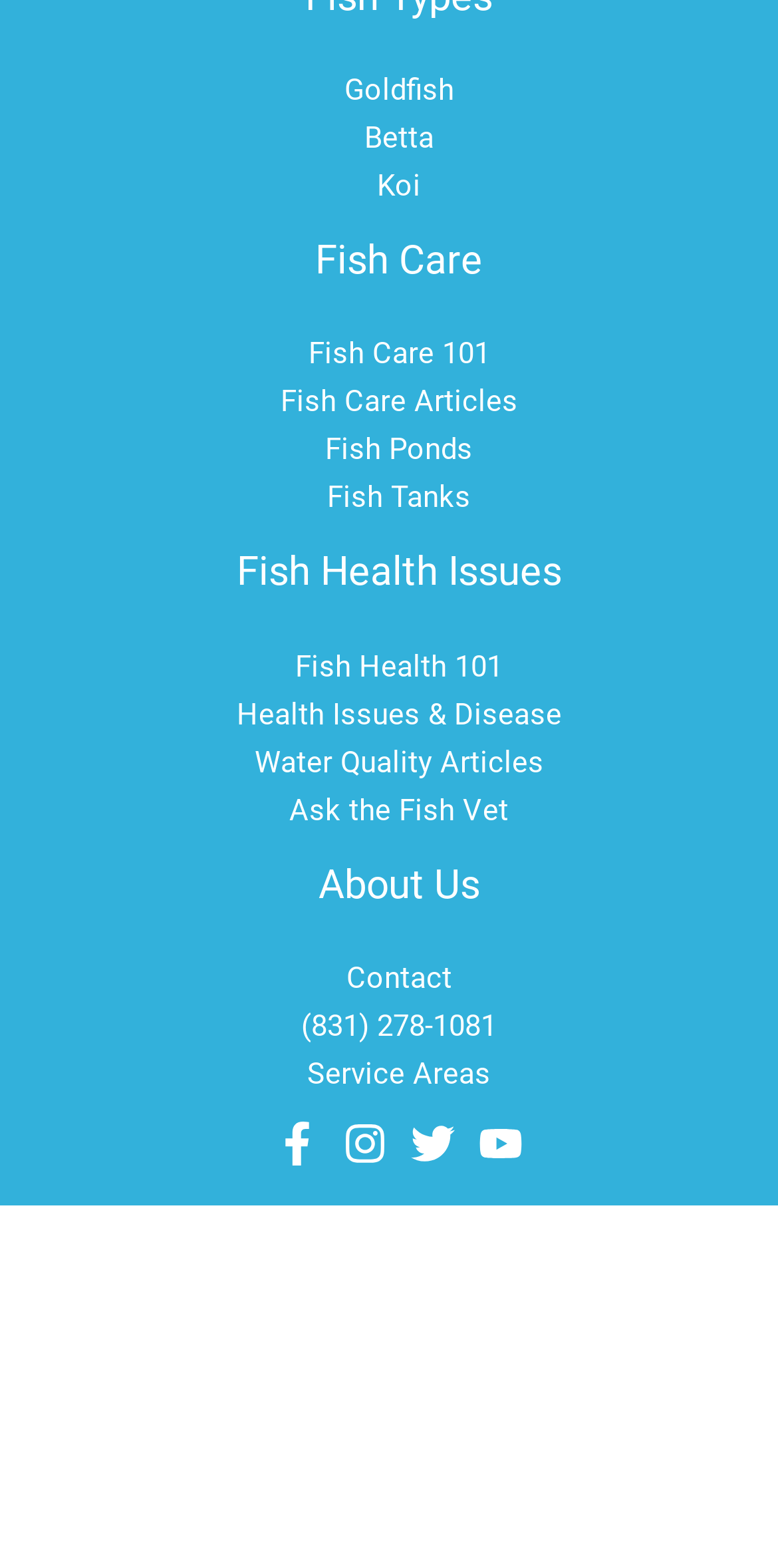Find the bounding box coordinates of the clickable element required to execute the following instruction: "Follow on Facebook". Provide the coordinates as four float numbers between 0 and 1, i.e., [left, top, right, bottom].

[0.354, 0.716, 0.41, 0.744]